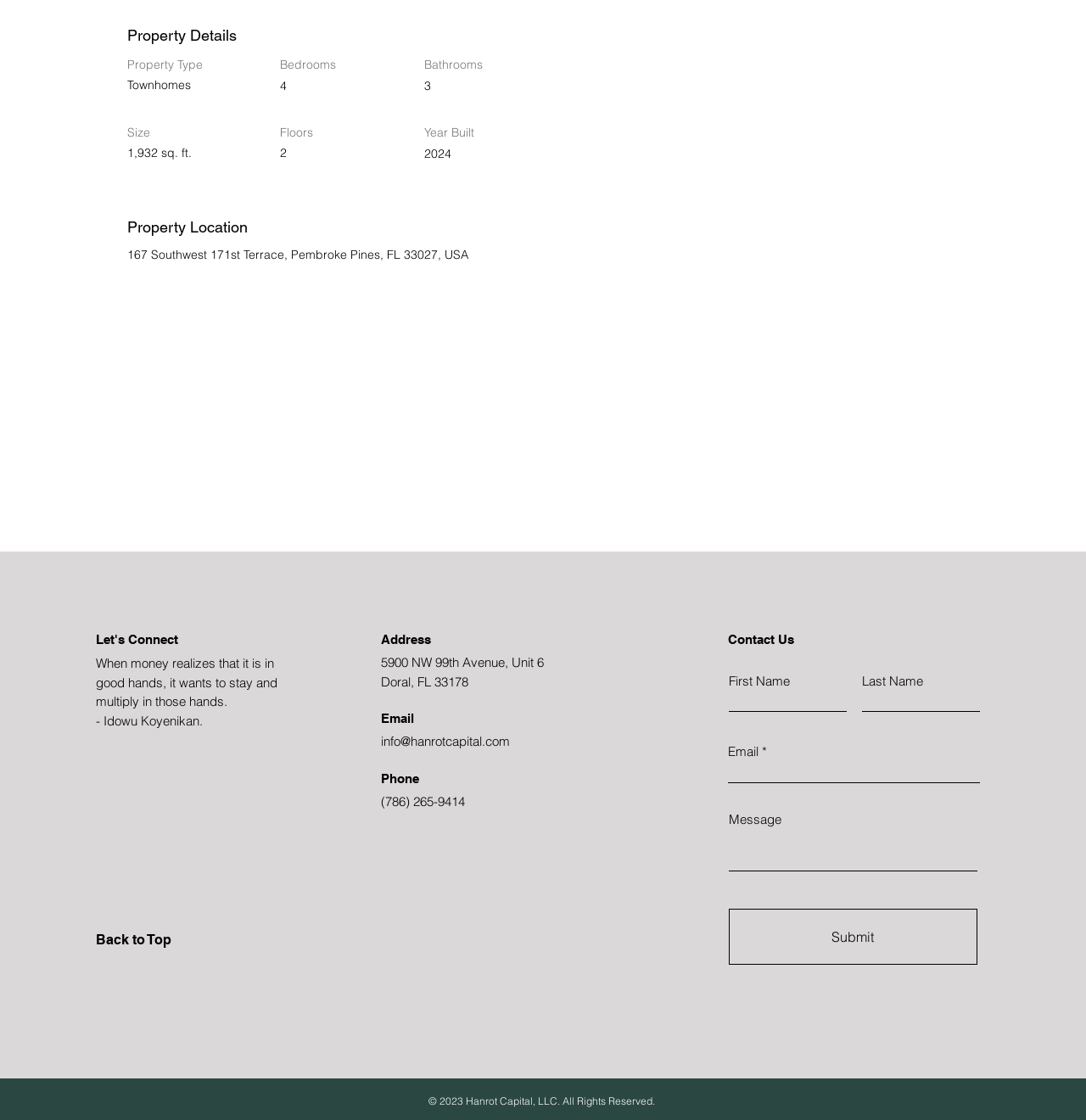Determine the bounding box coordinates of the element's region needed to click to follow the instruction: "Click the 'About us' link". Provide these coordinates as four float numbers between 0 and 1, formatted as [left, top, right, bottom].

None